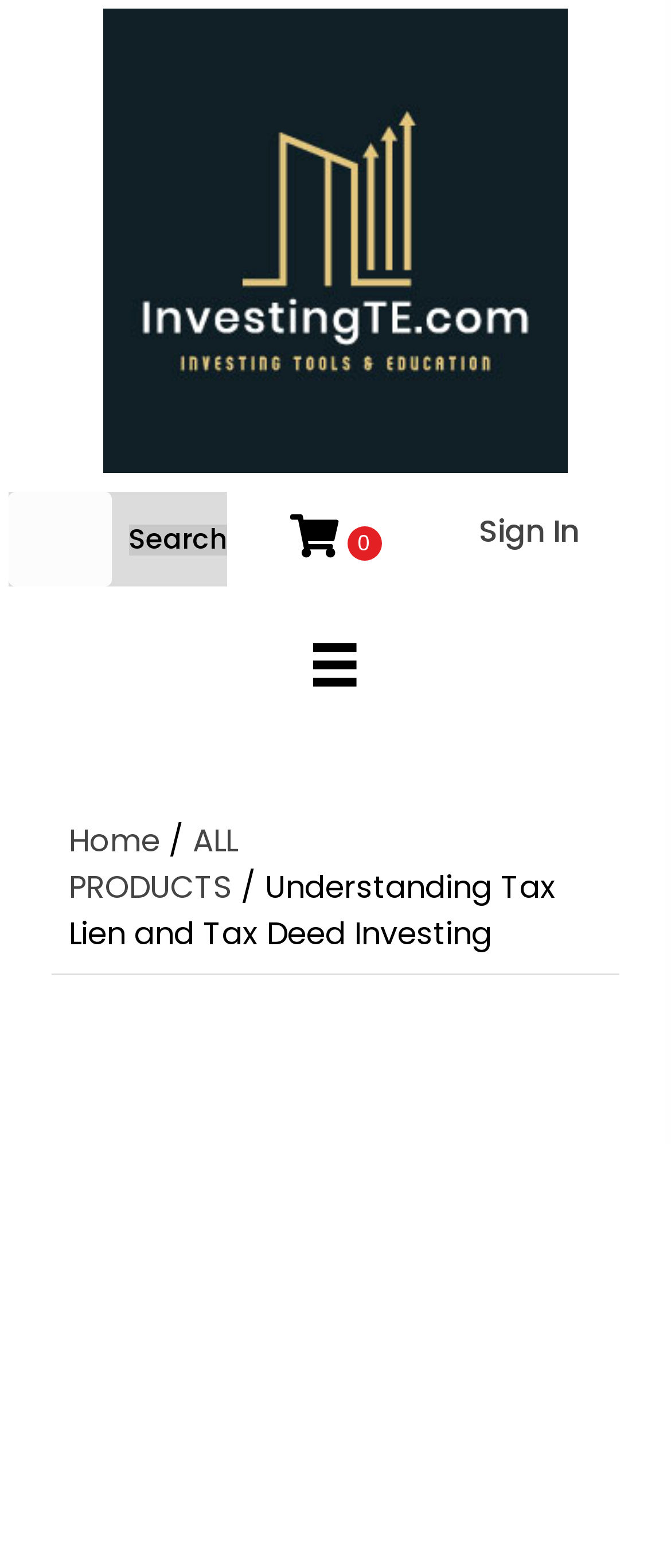Analyze the image and give a detailed response to the question:
What type of investing is the website focused on?

I determined the type of investing the website is focused on by looking at the text 'Understanding Tax Lien and Tax Deed Investing' in the breadcrumb navigation, which suggests that the website is focused on this specific type of investing.